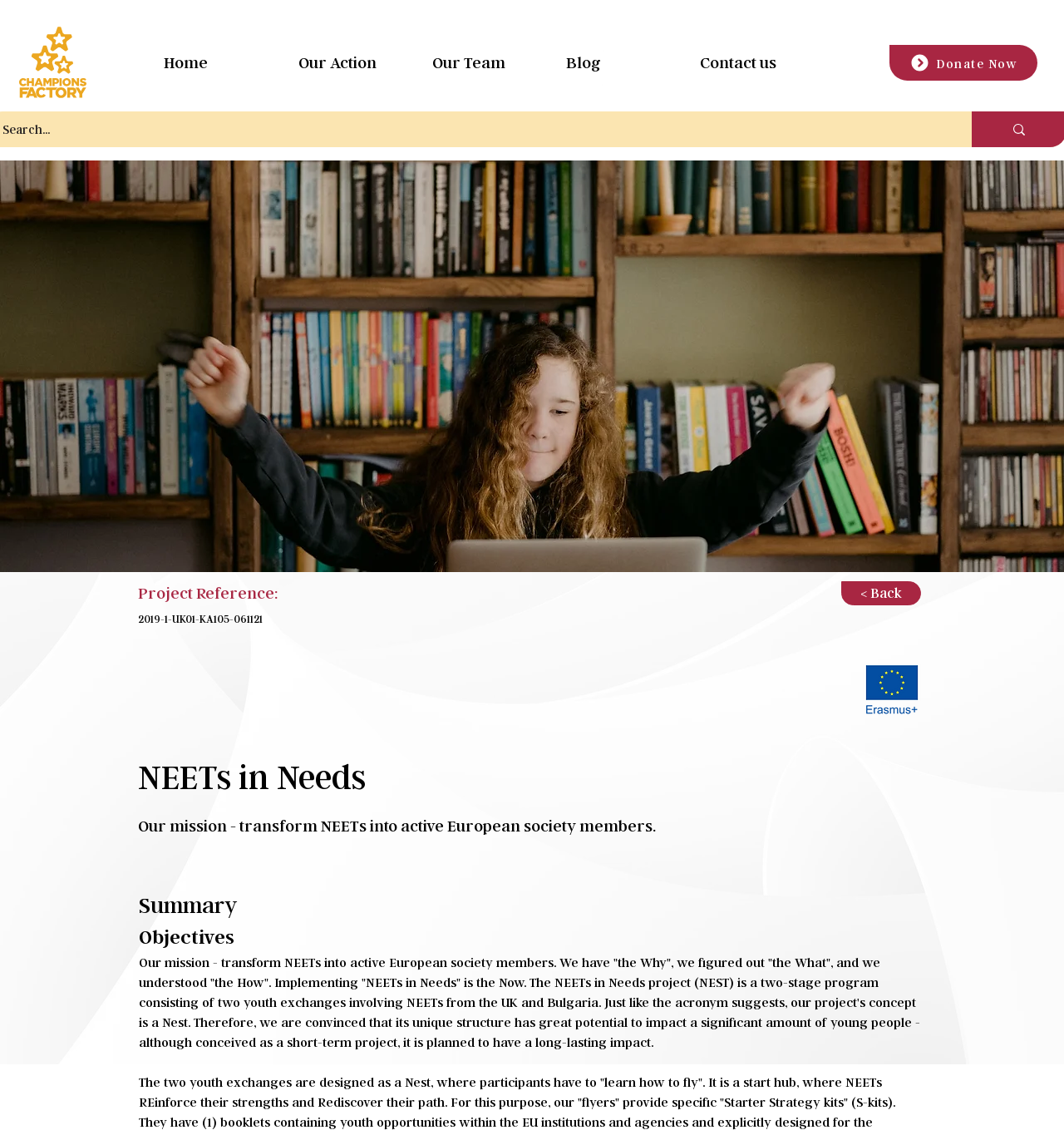Describe all the significant parts and information present on the webpage.

The webpage is about the "NEETs in Needs" project, which is part of the Champions Factory. At the top left, there is a navigation menu with links to "Home", "Our Action", "Our Team", "Blog", and "Contact us". On the top right, there is a "Donate Now" button. 

Below the navigation menu, there is a section with a "Project Reference" label, followed by a project code "2019-1-UK01-KA105-061121". Next to this section, there are three images, two of which are empty and one is the Erasmus+ logo. 

The main content of the webpage is divided into sections. The first section has a heading "NEETs in Needs" and a brief description of the project's mission. Below this, there is a section with a heading "Summary", followed by another section with a heading "Objectives". 

The main content of the webpage is a long paragraph that describes the project in detail, including its concept, structure, and goals. This paragraph is located below the "Objectives" section. 

At the very top of the webpage, there is a small link to an unknown page, and a "< Back" link is located near the project reference section. A search box is placed at the bottom of the webpage, accompanied by a small image.